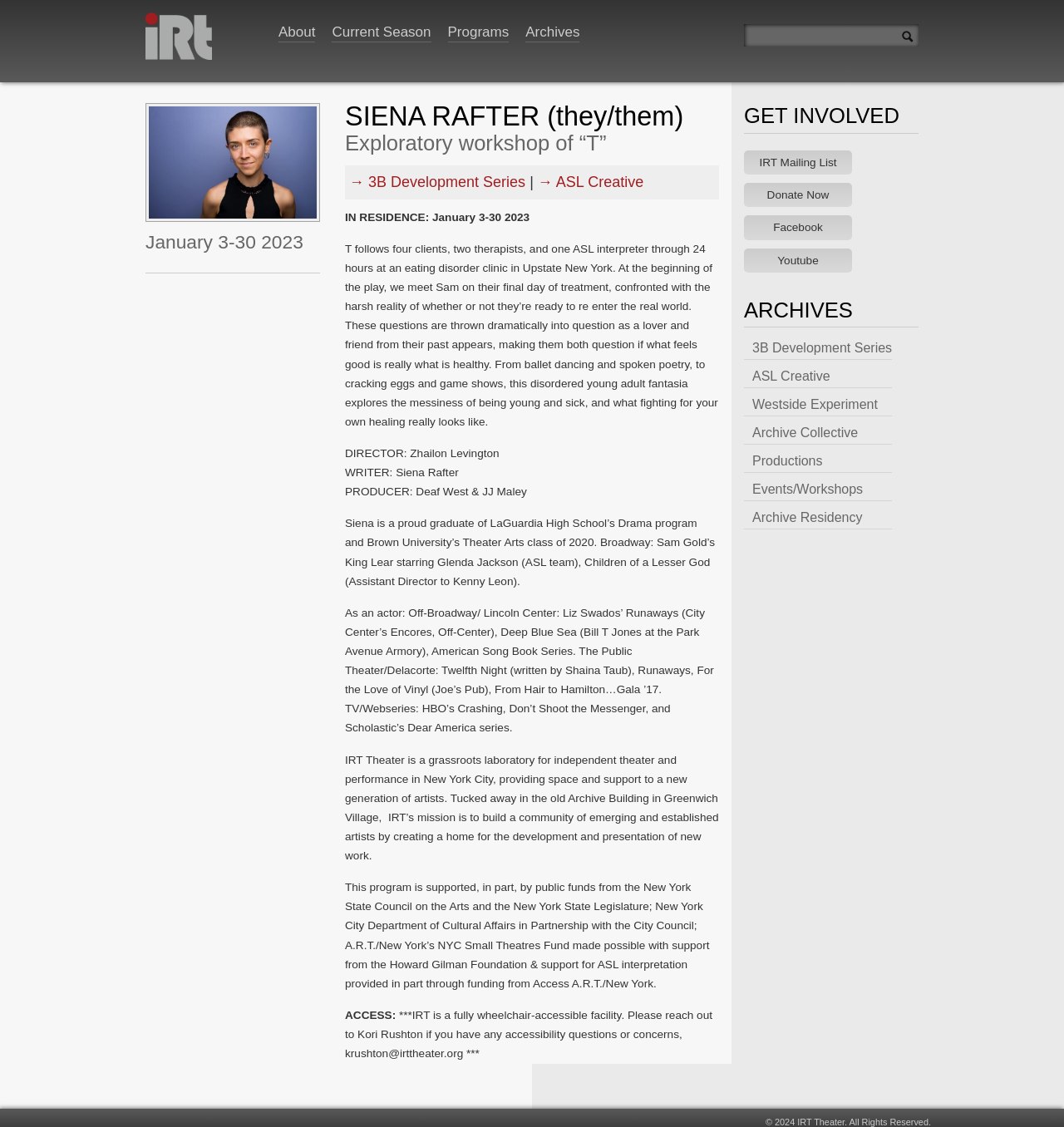Identify the bounding box coordinates of the clickable region to carry out the given instruction: "Learn more about the '3B Development Series'".

[0.699, 0.287, 0.838, 0.312]